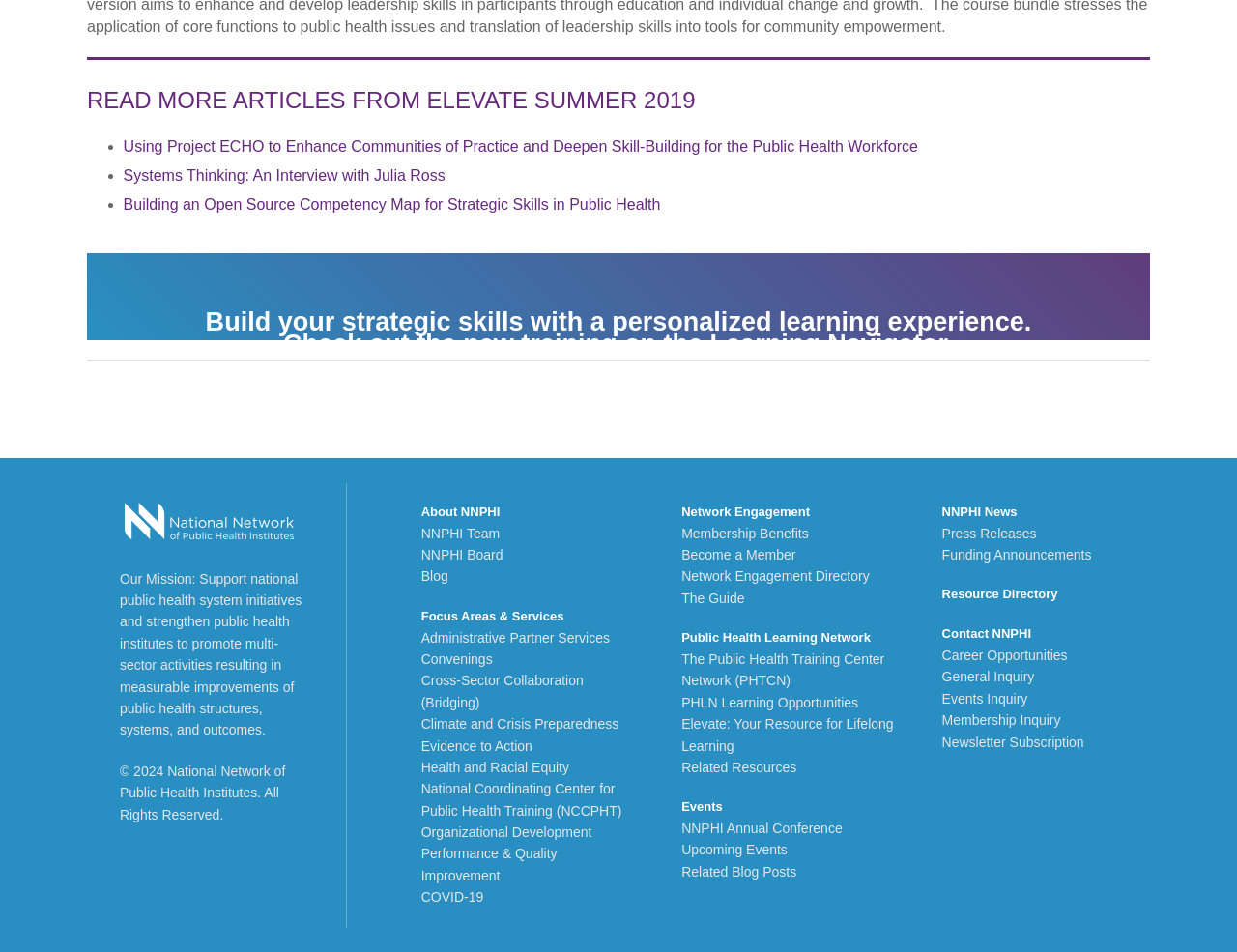What is the mission of NNPHI?
Answer the question in a detailed and comprehensive manner.

I found the mission statement of NNPHI in the static text element with the description 'Our Mission: Support national public health system initiatives and strengthen public health institutes to promote multi-sector activities resulting in measurable improvements of public health structures, systems, and outcomes.'